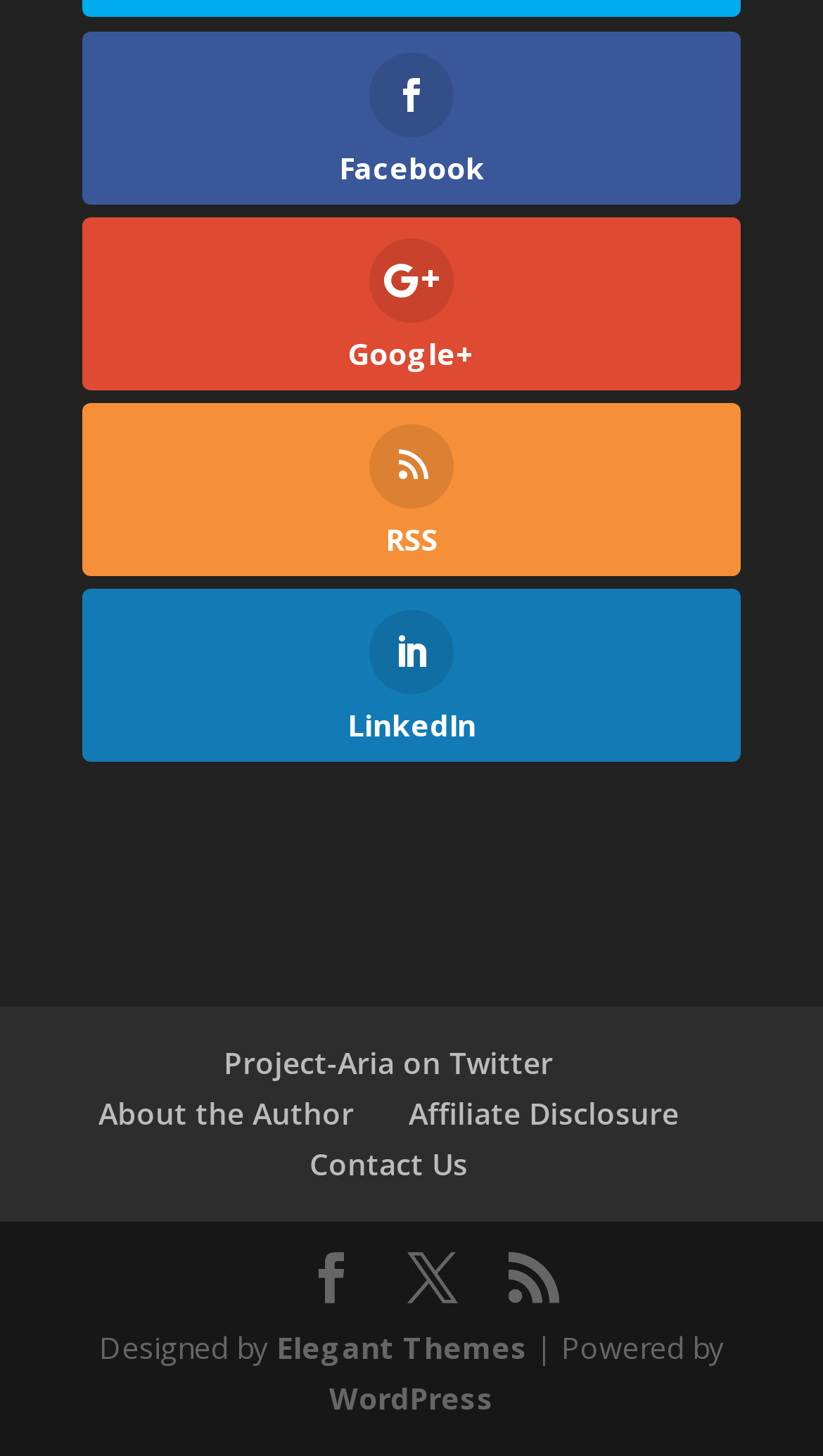Provide the bounding box coordinates of the HTML element described by the text: "Elegant Themes".

[0.336, 0.912, 0.641, 0.94]